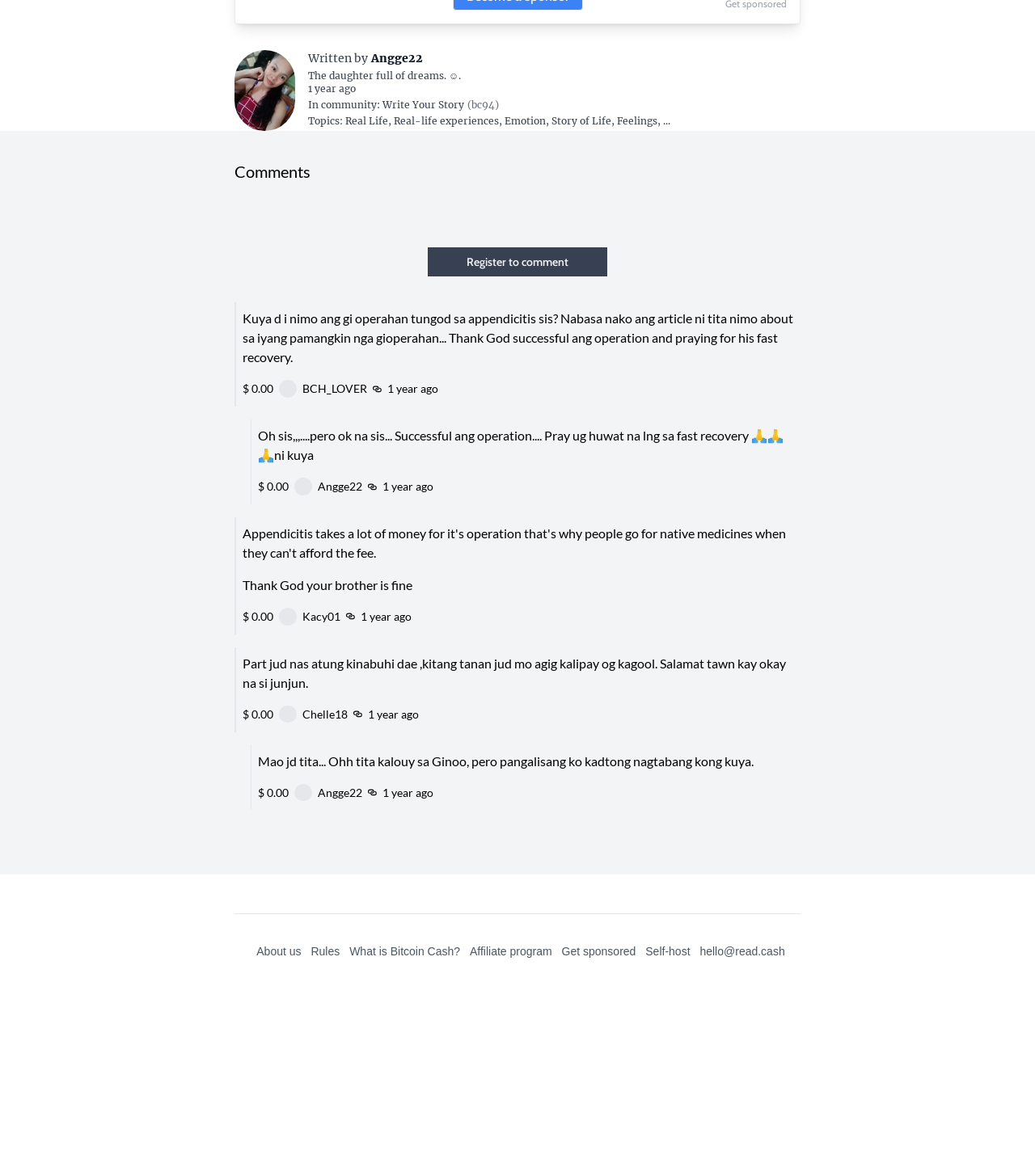Provide a brief response using a word or short phrase to this question:
What is the name of the community?

Write Your Story